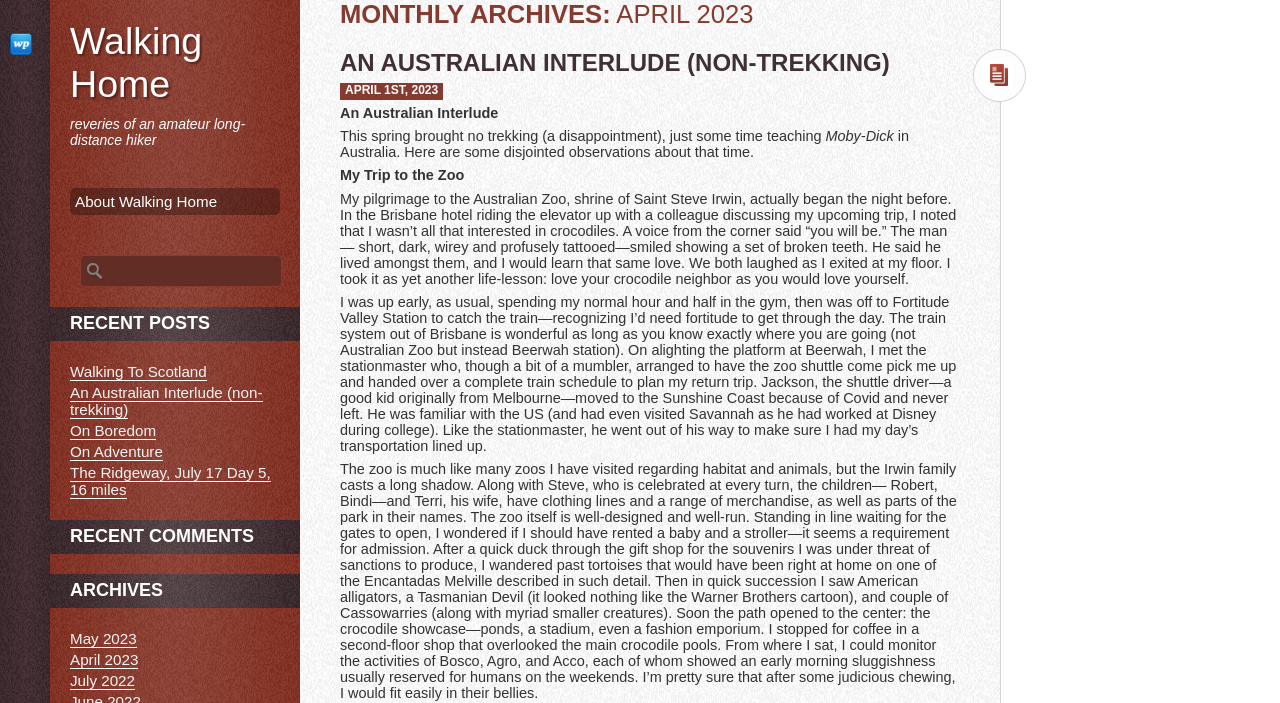Determine the bounding box coordinates of the clickable element to achieve the following action: 'Search for something'. Provide the coordinates as four float values between 0 and 1, formatted as [left, top, right, bottom].

[0.062, 0.363, 0.22, 0.408]